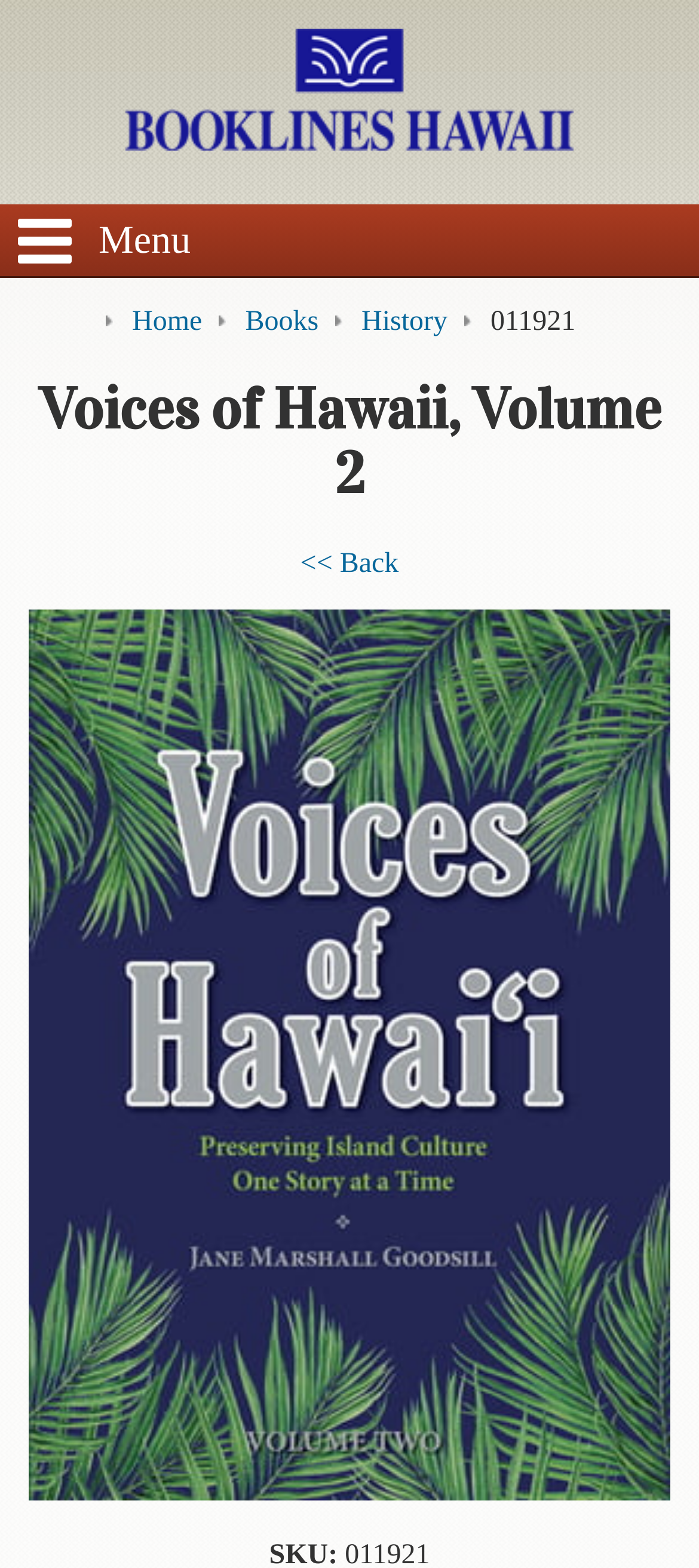What is the image above the book title? Look at the image and give a one-word or short phrase answer.

Booklines Hawaii